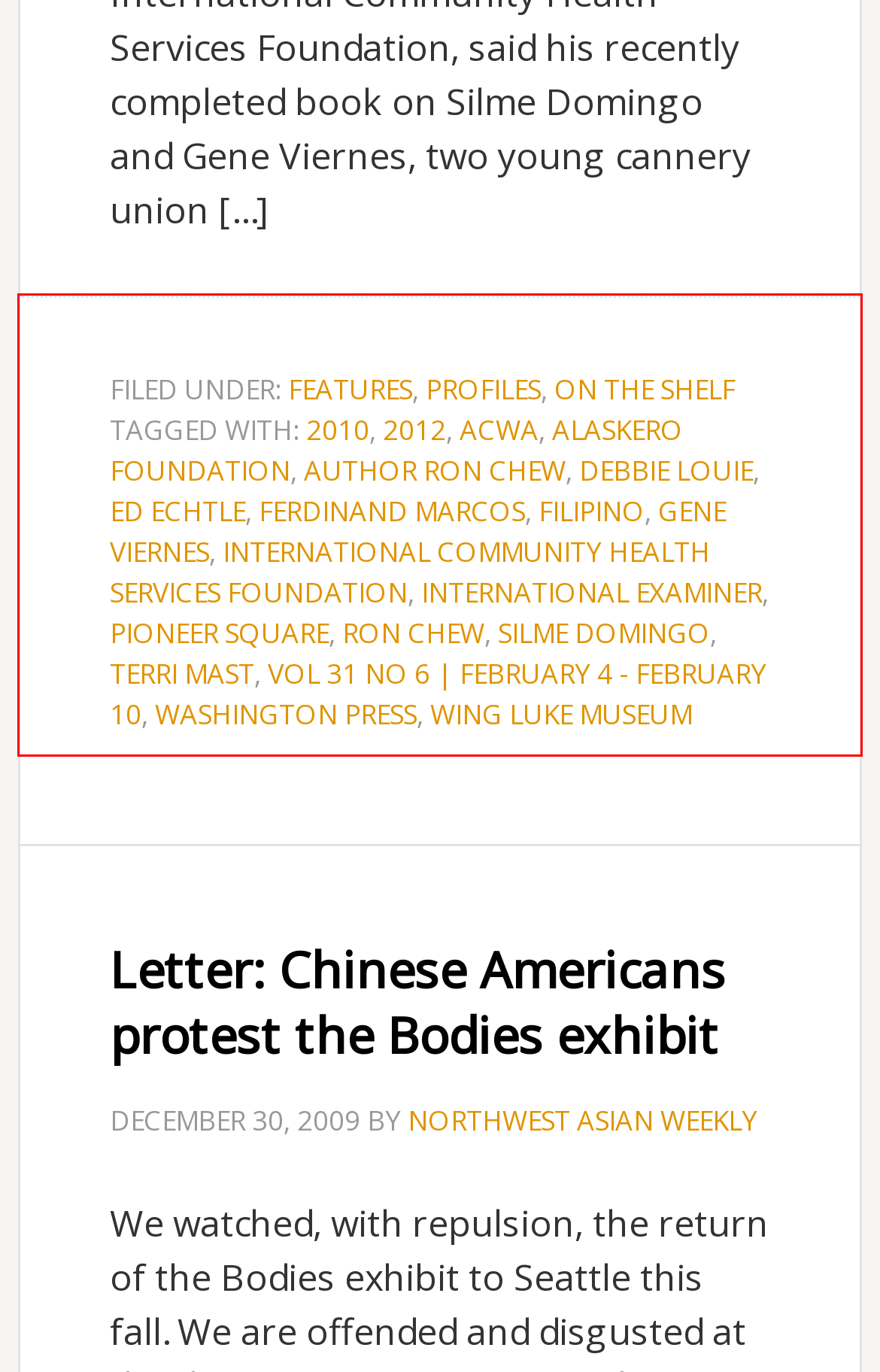Analyze the screenshot of the webpage and extract the text from the UI element that is inside the red bounding box.

FILED UNDER: FEATURES, PROFILES, ON THE SHELF TAGGED WITH: 2010, 2012, ACWA, ALASKERO FOUNDATION, AUTHOR RON CHEW, DEBBIE LOUIE, ED ECHTLE, FERDINAND MARCOS, FILIPINO, GENE VIERNES, INTERNATIONAL COMMUNITY HEALTH SERVICES FOUNDATION, INTERNATIONAL EXAMINER, PIONEER SQUARE, RON CHEW, SILME DOMINGO, TERRI MAST, VOL 31 NO 6 | FEBRUARY 4 - FEBRUARY 10, WASHINGTON PRESS, WING LUKE MUSEUM